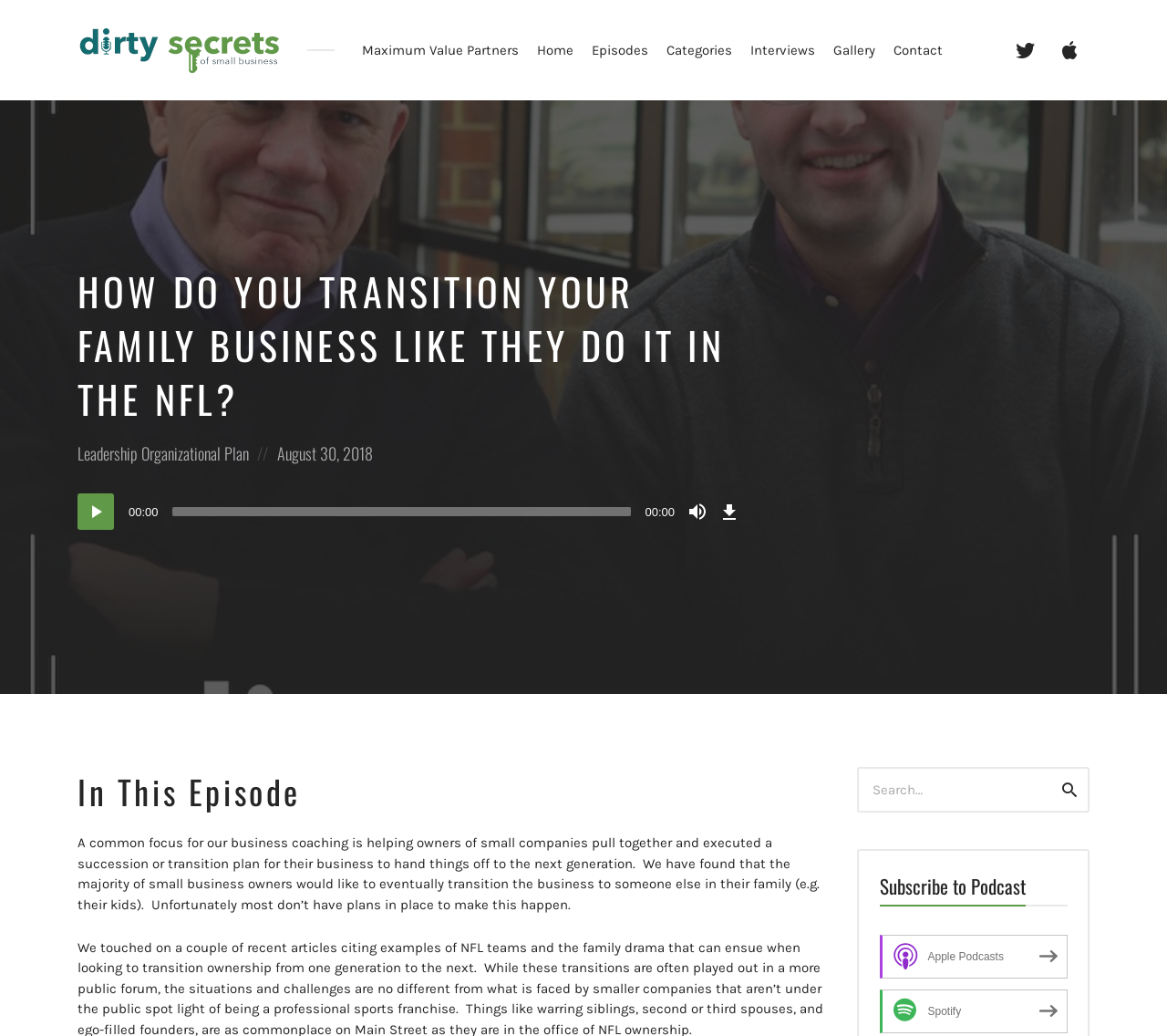Identify the bounding box coordinates of the part that should be clicked to carry out this instruction: "Play the audio".

[0.066, 0.477, 0.098, 0.512]